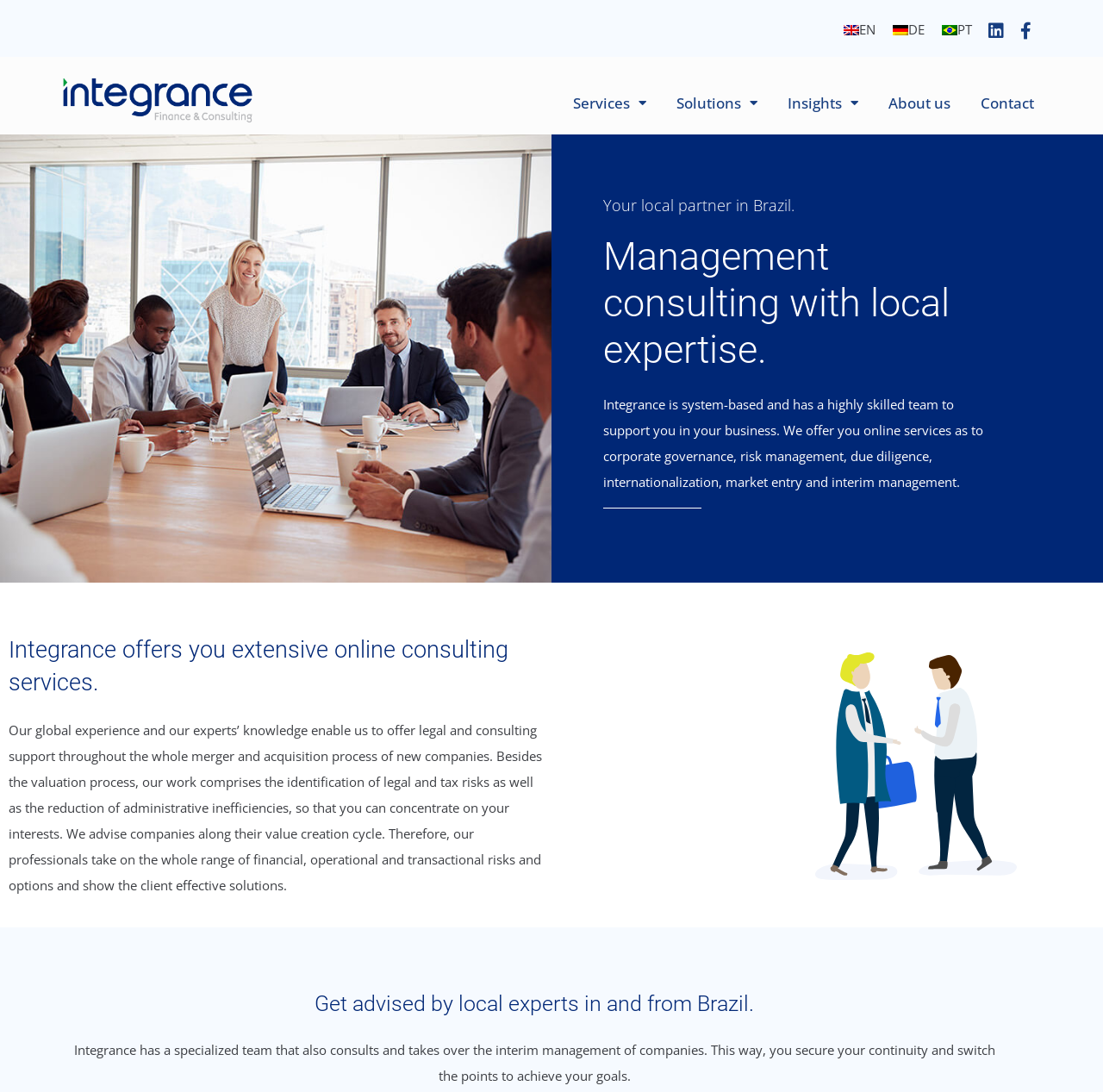Give a comprehensive overview of the webpage, including key elements.

This webpage is a consultancy firm's website, specifically focused on internationalization and market entry, due diligence, risk management, and interim management. 

At the top right corner, there are three language options: English, German, and Portuguese. Next to these options, there are links to the company's social media profiles on LinkedIn and Facebook. 

On the top left, the company's logo, Integrance, is displayed along with a link to the homepage. 

Below the language options, there is a navigation menu with five main sections: Services, Solutions, Insights, About us, and Contact. 

The main content of the webpage is divided into four sections. The first section introduces the company as a local partner in Brazil, offering management consulting services with local expertise. 

The second section describes the company's online consulting services, including corporate governance, risk management, due diligence, internationalization, market entry, and interim management. 

The third section explains the company's expertise in merger and acquisition processes, including valuation, risk identification, and administrative efficiency improvement. 

The last section highlights the company's interim management services, which ensure business continuity and help clients achieve their goals.